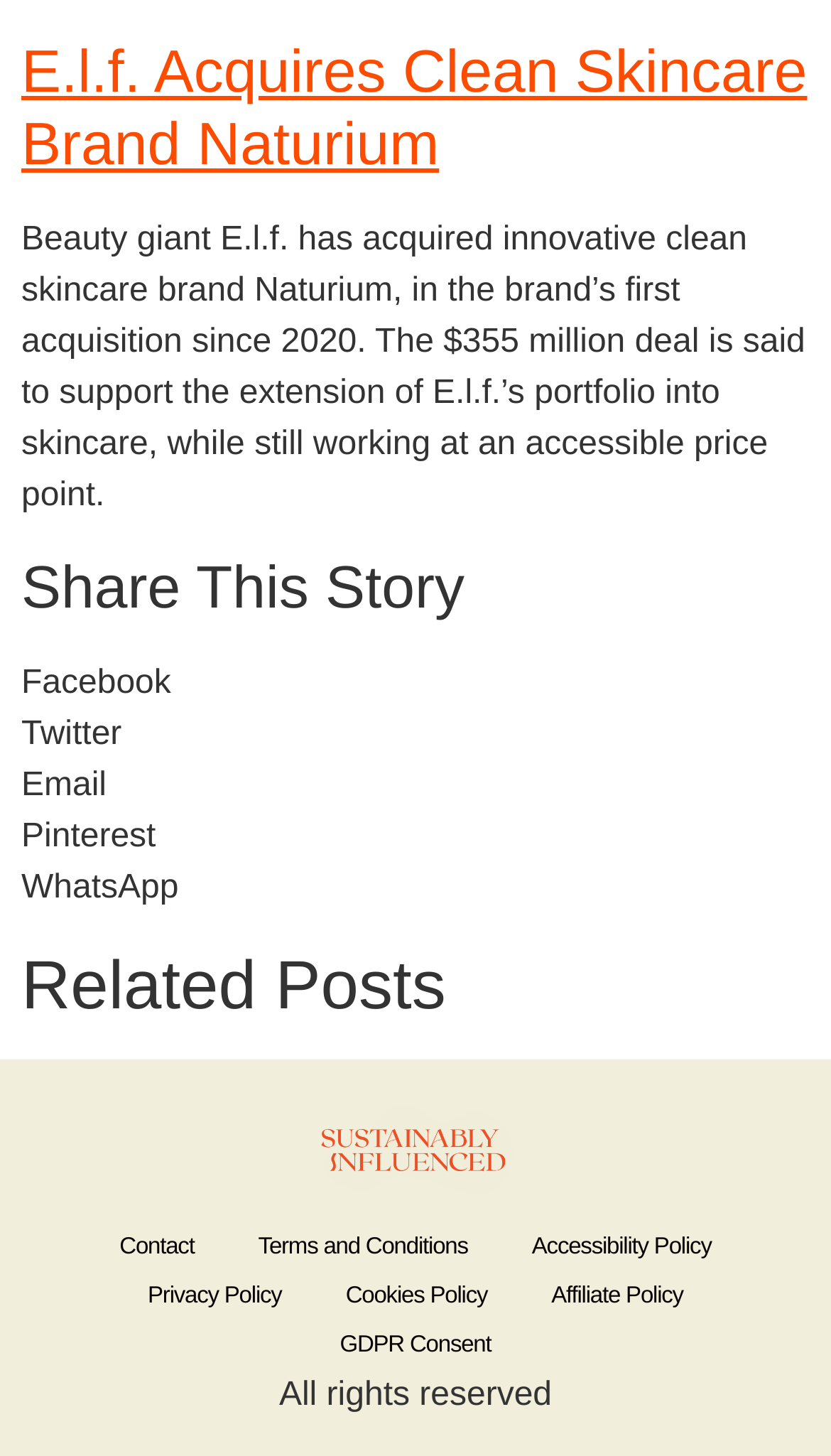Identify the bounding box coordinates of the clickable region necessary to fulfill the following instruction: "Share this story on Facebook". The bounding box coordinates should be four float numbers between 0 and 1, i.e., [left, top, right, bottom].

[0.026, 0.456, 0.206, 0.481]